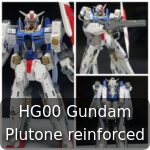Answer the following in one word or a short phrase: 
What series is the HG00 Gundam Plutone part of?

HG series